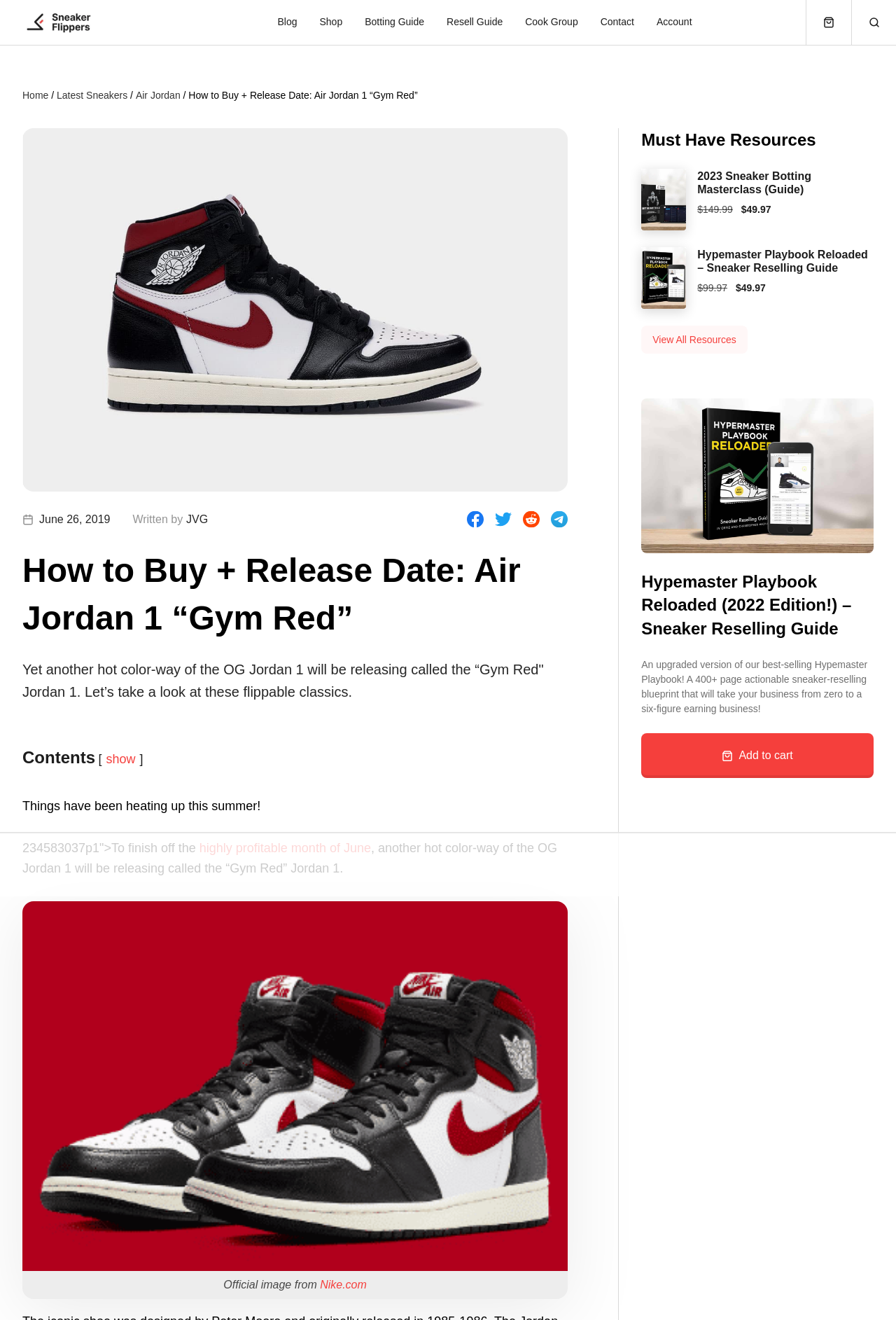How many resources are listed under 'Must Have Resources'?
Please analyze the image and answer the question with as much detail as possible.

Under the 'Must Have Resources' section, there are three resources listed: '2023 Sneaker Botting Masterclass (Guide)', 'Hypemaster Playbook Reloaded – Sneaker Reselling Guide', and another 'Hypemaster Playbook Reloaded (2022 Edition!) – Sneaker Reselling Guide'.